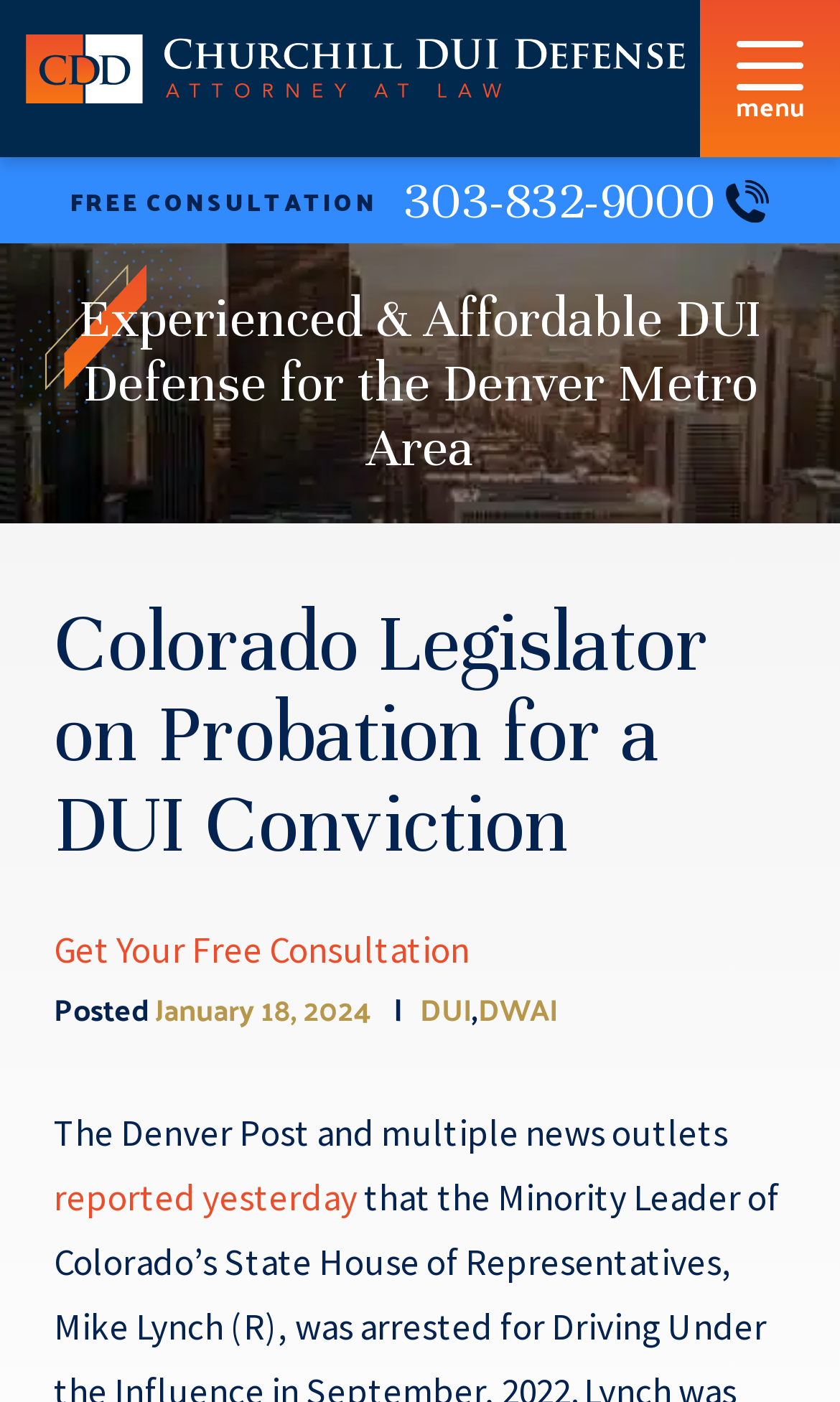Predict the bounding box of the UI element based on this description: "Get Your Free Consultation".

[0.064, 0.654, 0.936, 0.7]